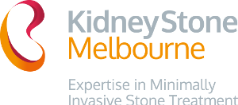What is the focus of Kidney Stone Melbourne?
From the details in the image, answer the question comprehensively.

The logo of Kidney Stone Melbourne prominently emphasizes its focus on expertise in the treatment of kidney stones, and the tagline 'Expertise in Minimally Invasive Stone Treatment' highlights the organization’s commitment to providing advanced medical care with a focus on minimally invasive techniques for kidney stone management.